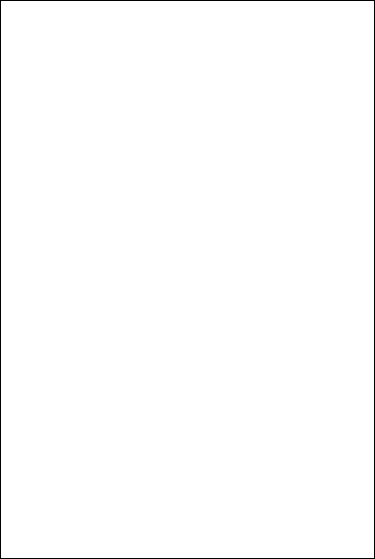Please reply with a single word or brief phrase to the question: 
Is the image cluttered?

No